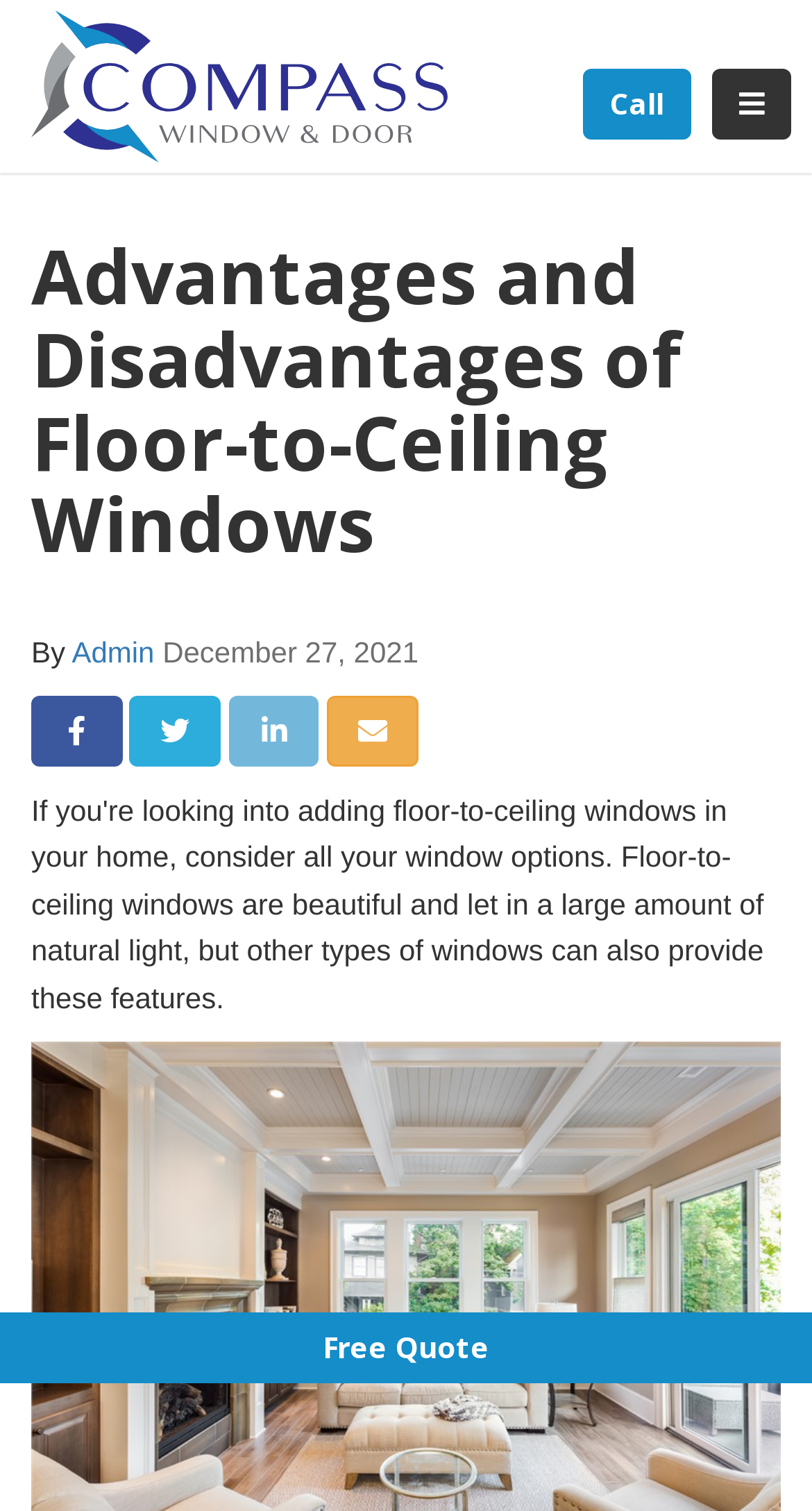Determine the bounding box coordinates of the region that needs to be clicked to achieve the task: "Get a free quote".

[0.0, 0.869, 1.0, 0.915]